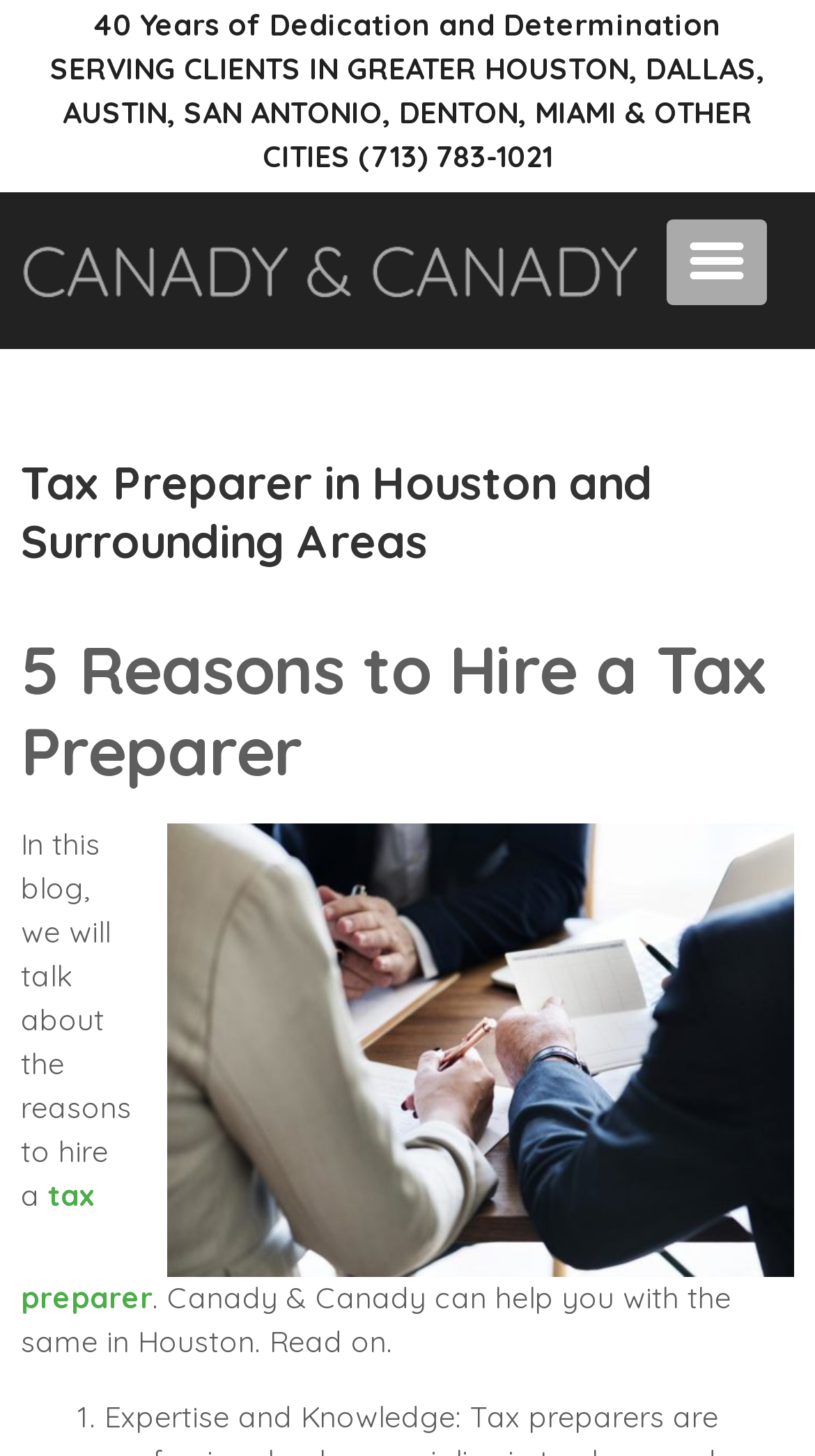Determine the main heading text of the webpage.

Tax Preparer in Houston and Surrounding Areas